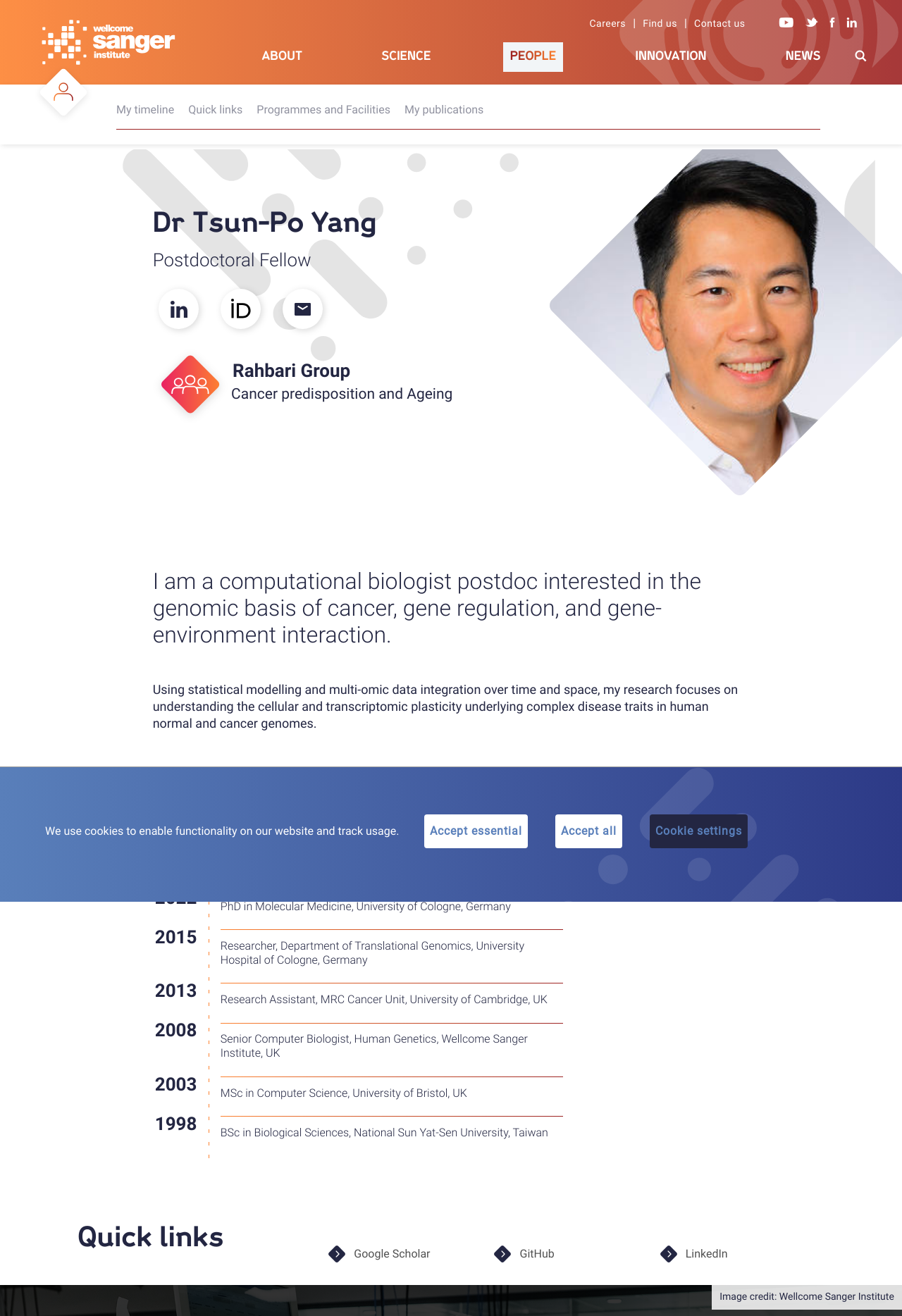Based on what you see in the screenshot, provide a thorough answer to this question: What is the name of the institute where Dr Tsun-Po Yang works?

I found the answer by looking at the top-left corner of the webpage, where it says 'Wellcome Sanger Institute' with an image of the institute's logo. This suggests that Dr Tsun-Po Yang is affiliated with this institute.